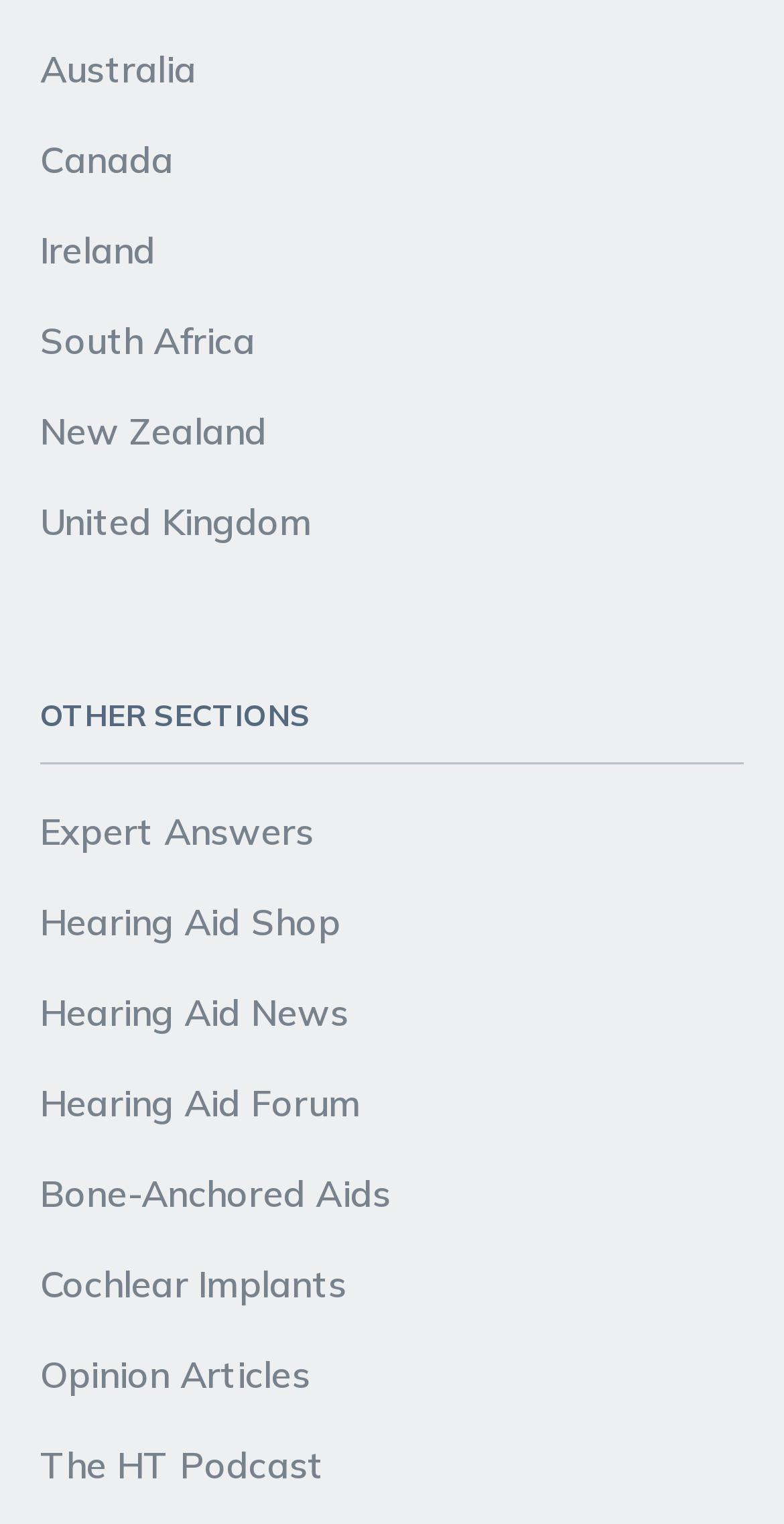Identify the bounding box coordinates of the region that should be clicked to execute the following instruction: "Check out The HT Podcast".

[0.051, 0.943, 0.949, 0.989]